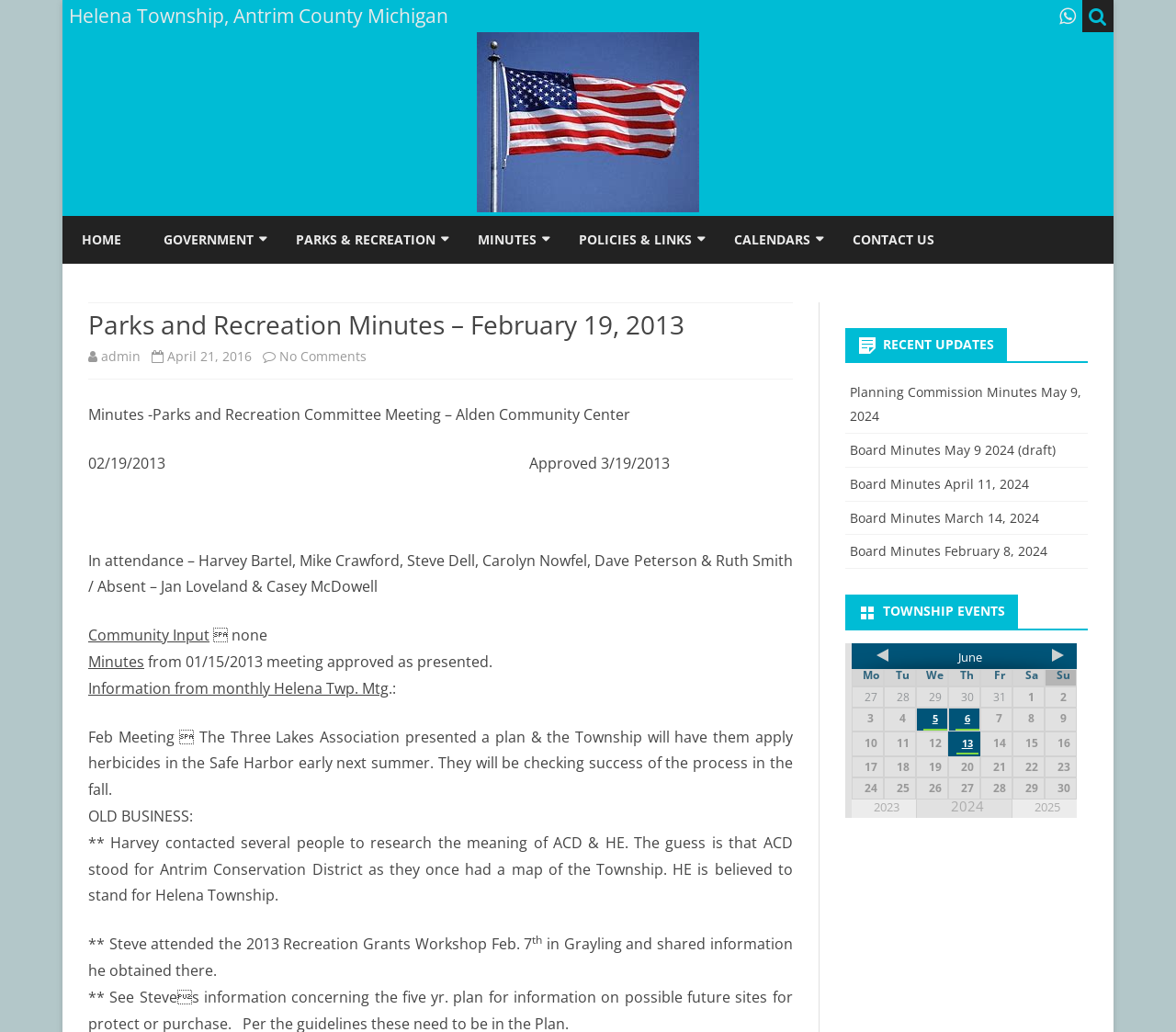Could you determine the bounding box coordinates of the clickable element to complete the instruction: "Check recent updates"? Provide the coordinates as four float numbers between 0 and 1, i.e., [left, top, right, bottom].

[0.719, 0.318, 0.925, 0.352]